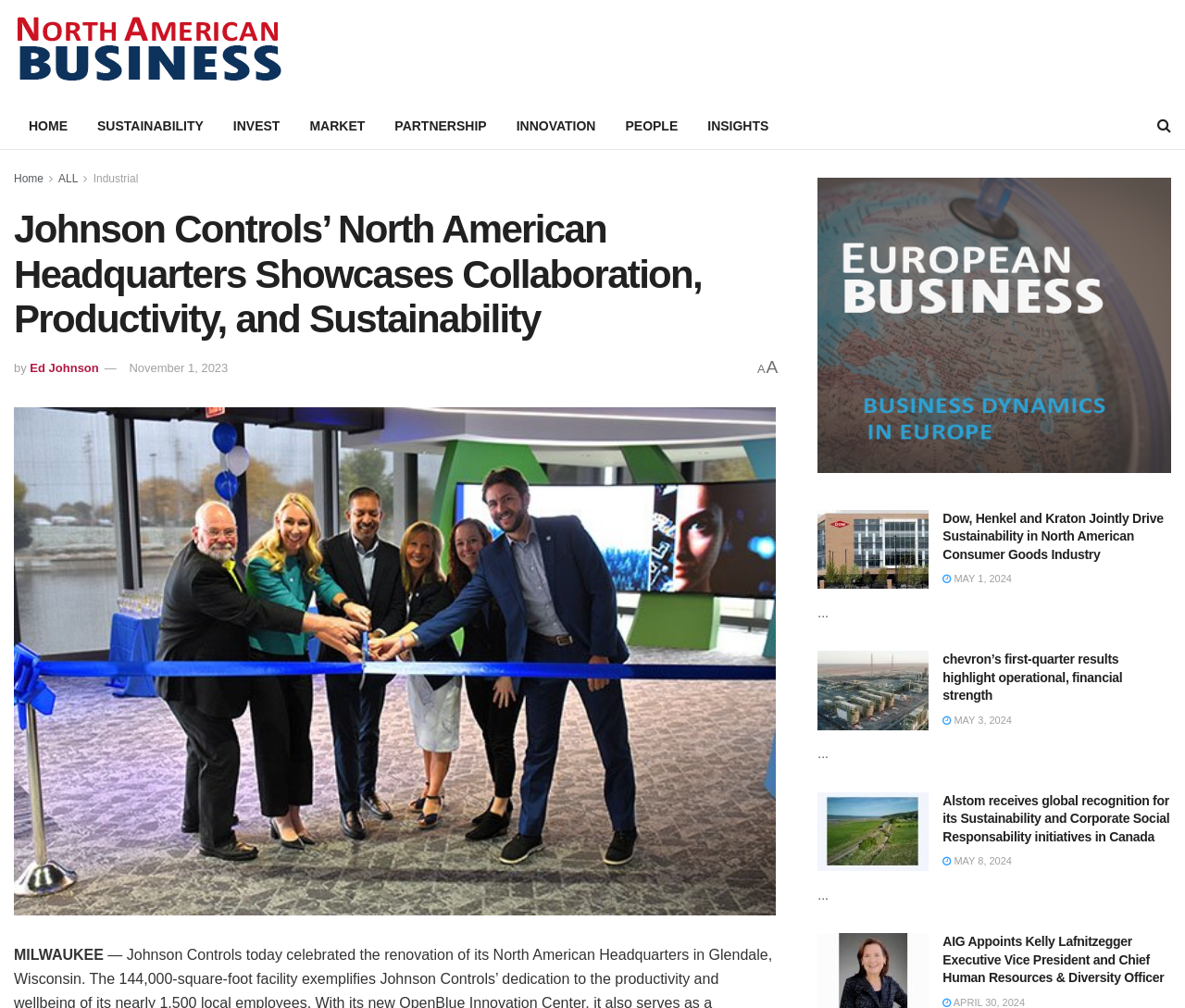Please determine the heading text of this webpage.

Johnson Controls’ North American Headquarters Showcases Collaboration, Productivity, and Sustainability